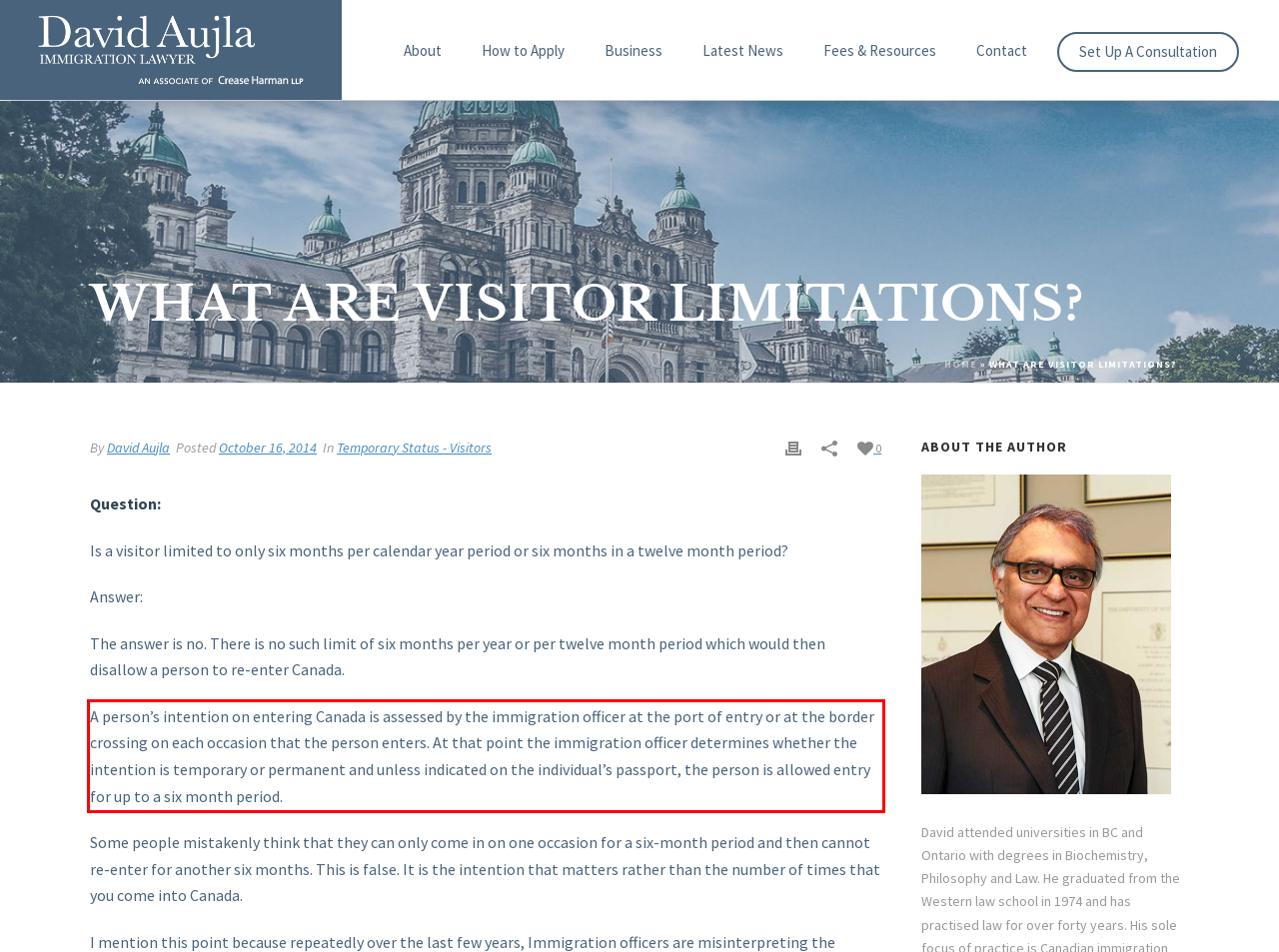Identify the text inside the red bounding box on the provided webpage screenshot by performing OCR.

A person’s intention on entering Canada is assessed by the immigration officer at the port of entry or at the border crossing on each occasion that the person enters. At that point the immigration officer determines whether the intention is temporary or permanent and unless indicated on the individual’s passport, the person is allowed entry for up to a six month period.